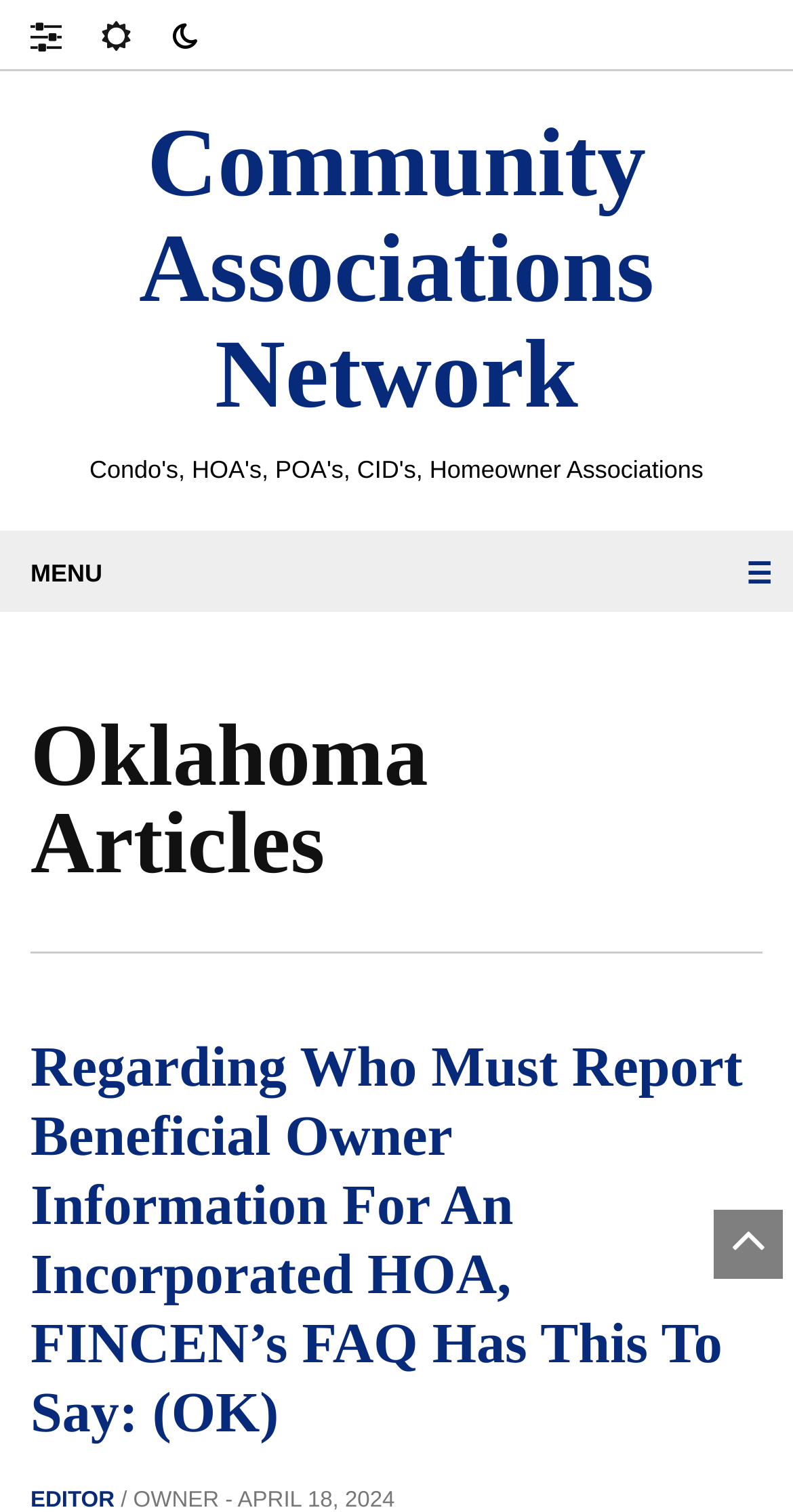What is the topic of the article?
Offer a detailed and full explanation in response to the question.

The topic of the article can be inferred from the heading element with the text 'Regarding Who Must Report Beneficial Owner Information For An Incorporated HOA, FINCEN’s FAQ Has This To Say: (OK)' which has a bounding box of [0.038, 0.684, 0.962, 0.959].